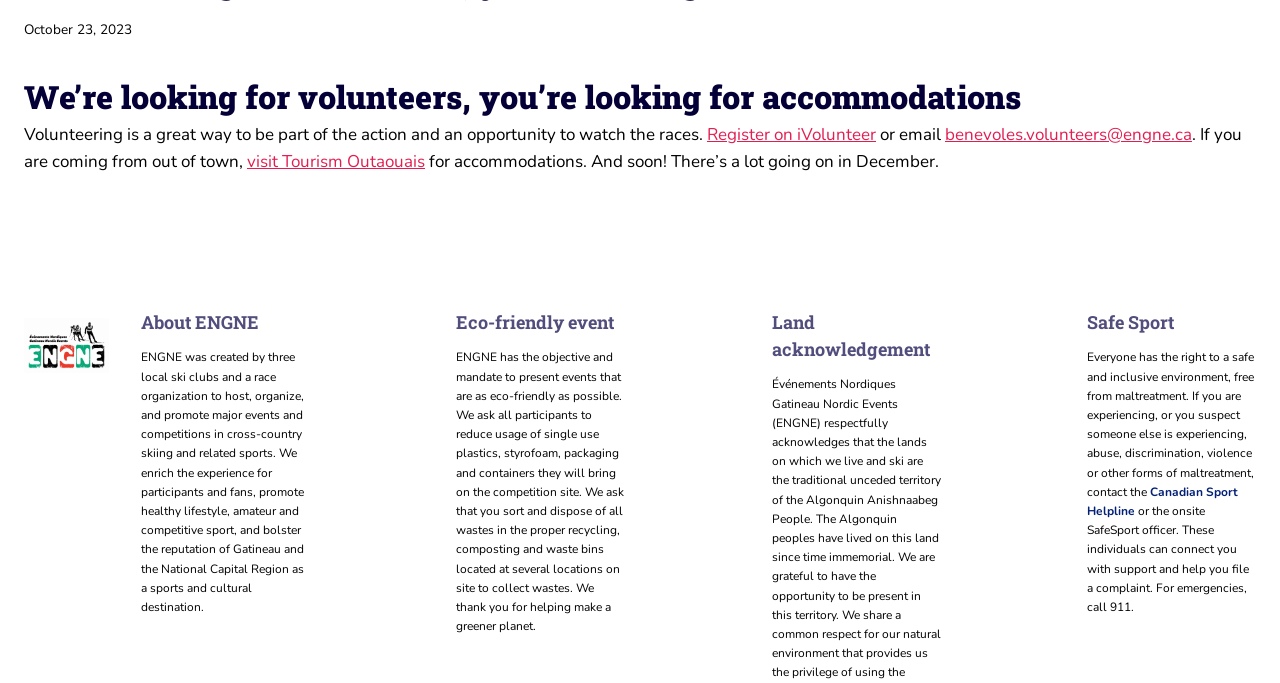Please determine the bounding box coordinates for the UI element described as: "PRACTICE AREAS".

None